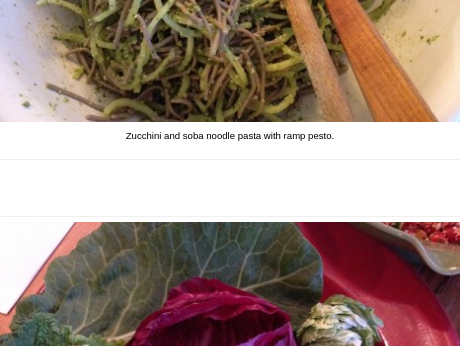Using the information shown in the image, answer the question with as much detail as possible: What season is being celebrated in this dish?

The caption states that the dish 'celebrates the flavors of spring with the use of seasonal ramps', indicating that the season being celebrated is spring, and the use of ramps is a key component of this celebration.